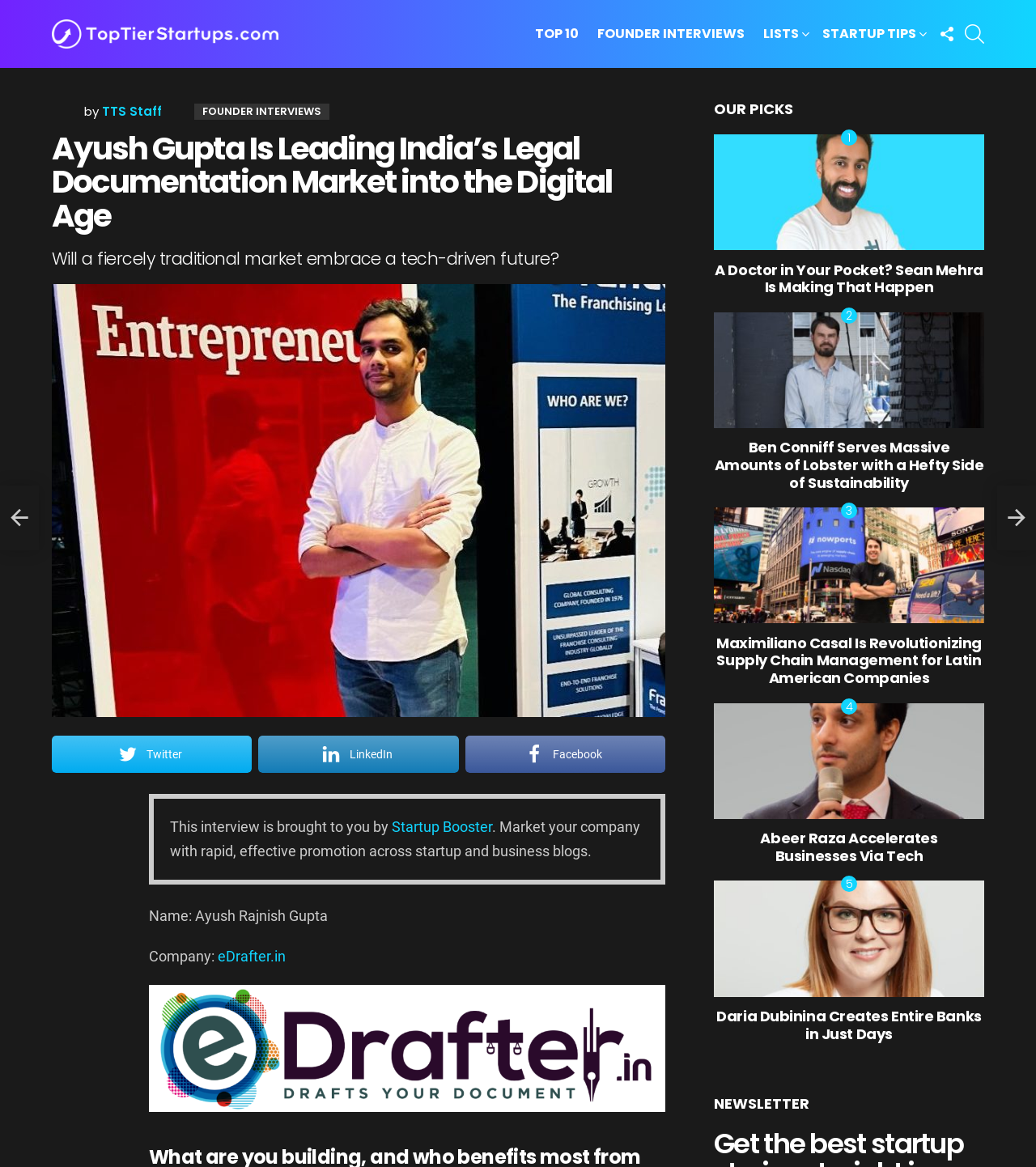How many articles are listed in the 'OUR PICKS' section?
Provide a concise answer using a single word or phrase based on the image.

4